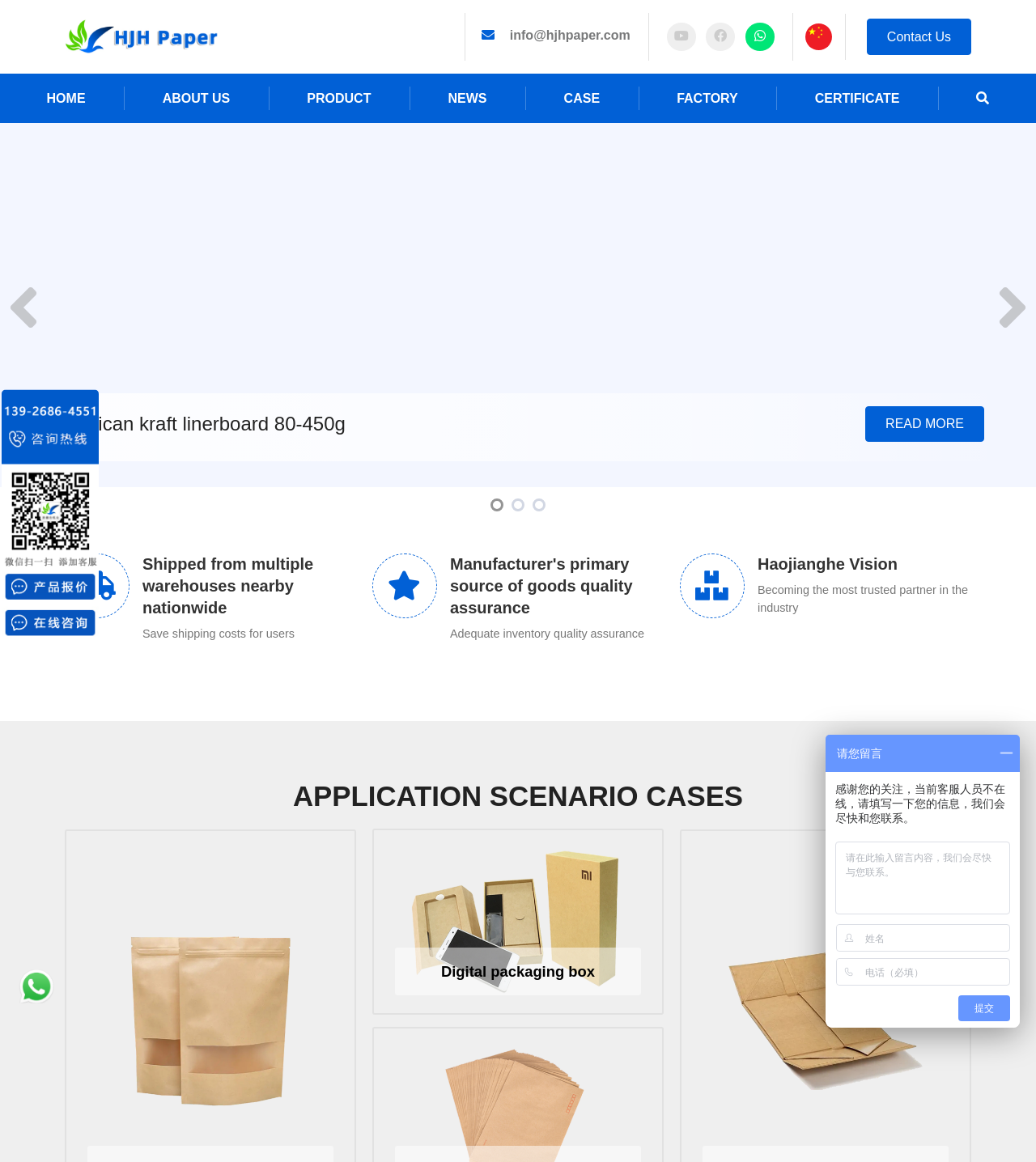Provide the bounding box coordinates of the HTML element this sentence describes: "title="DM in WhatsApp"".

[0.719, 0.02, 0.747, 0.044]